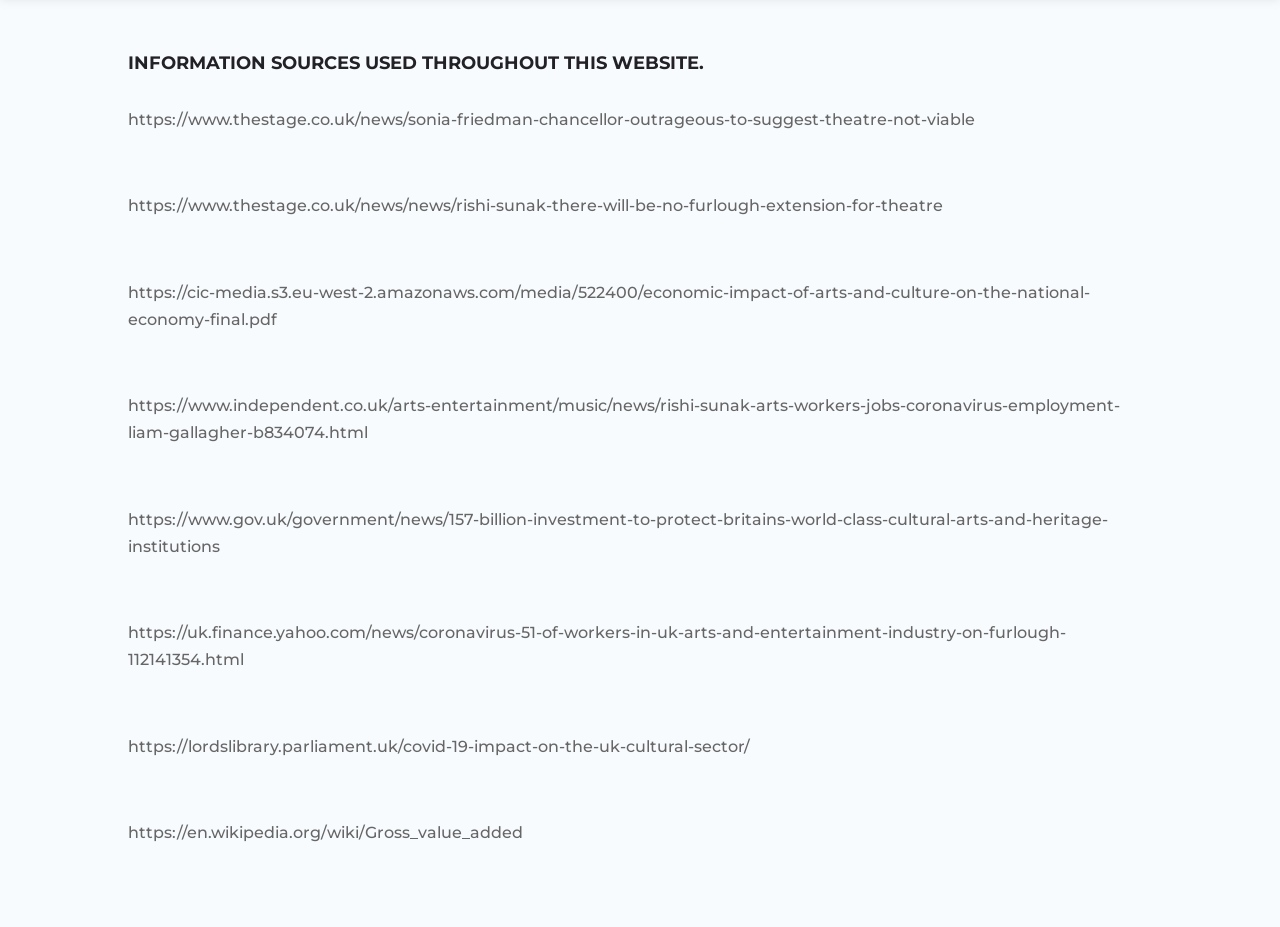Find the bounding box coordinates of the element to click in order to complete the given instruction: "learn about the investment to protect Britain's cultural institutions."

[0.1, 0.55, 0.866, 0.6]